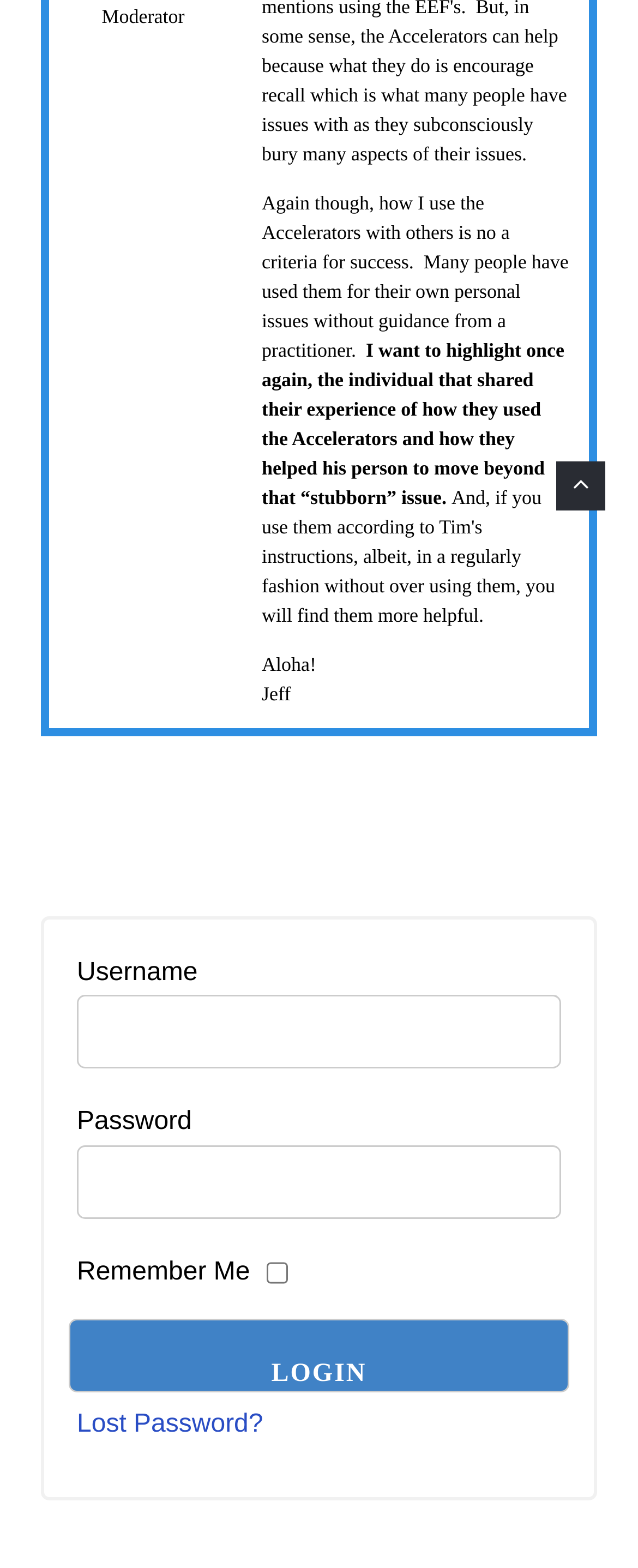Identify the bounding box coordinates for the UI element described as: "General". The coordinates should be provided as four floats between 0 and 1: [left, top, right, bottom].

None